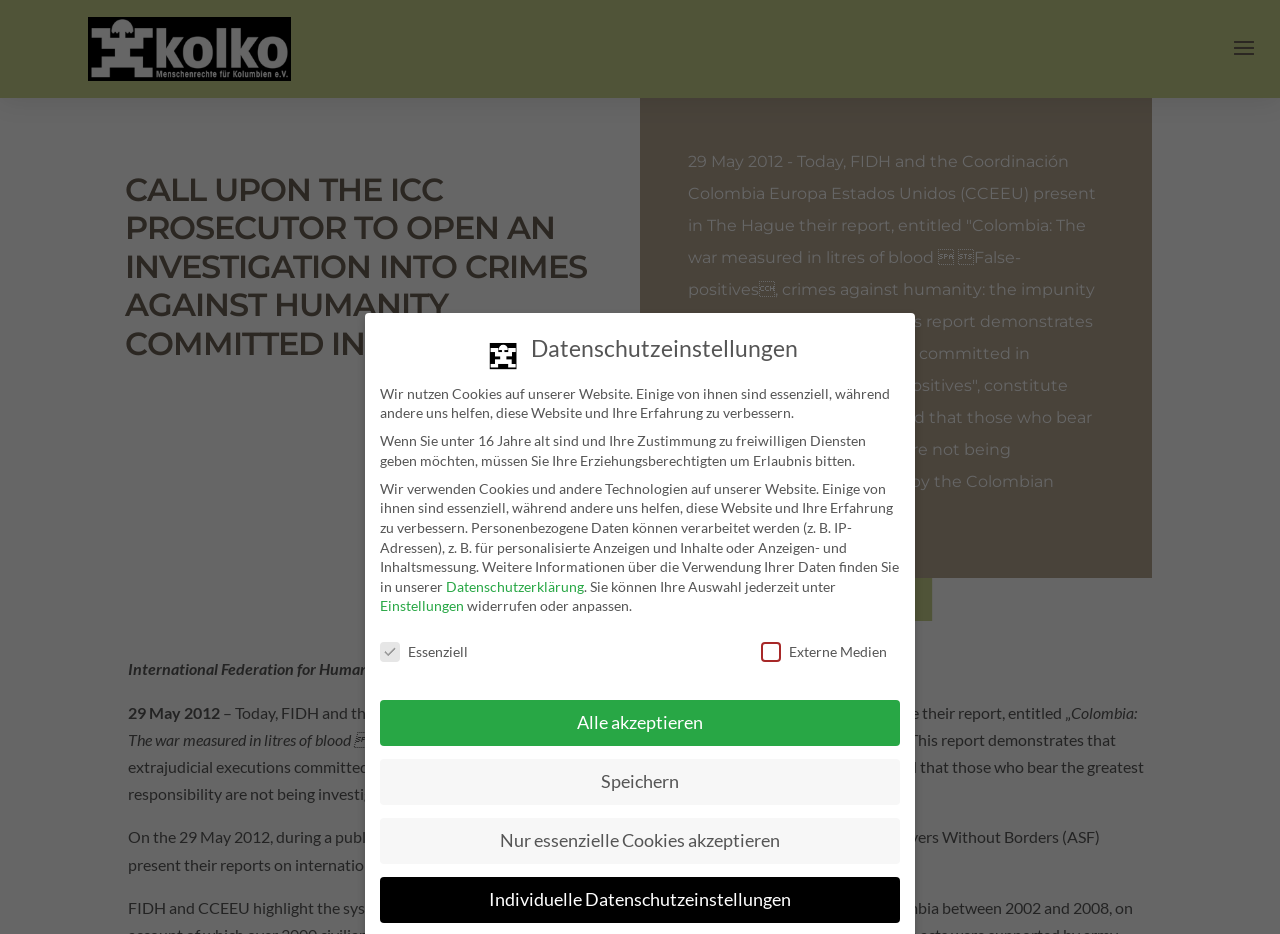Specify the bounding box coordinates of the area that needs to be clicked to achieve the following instruction: "Read Fruit & Vine magazine".

None